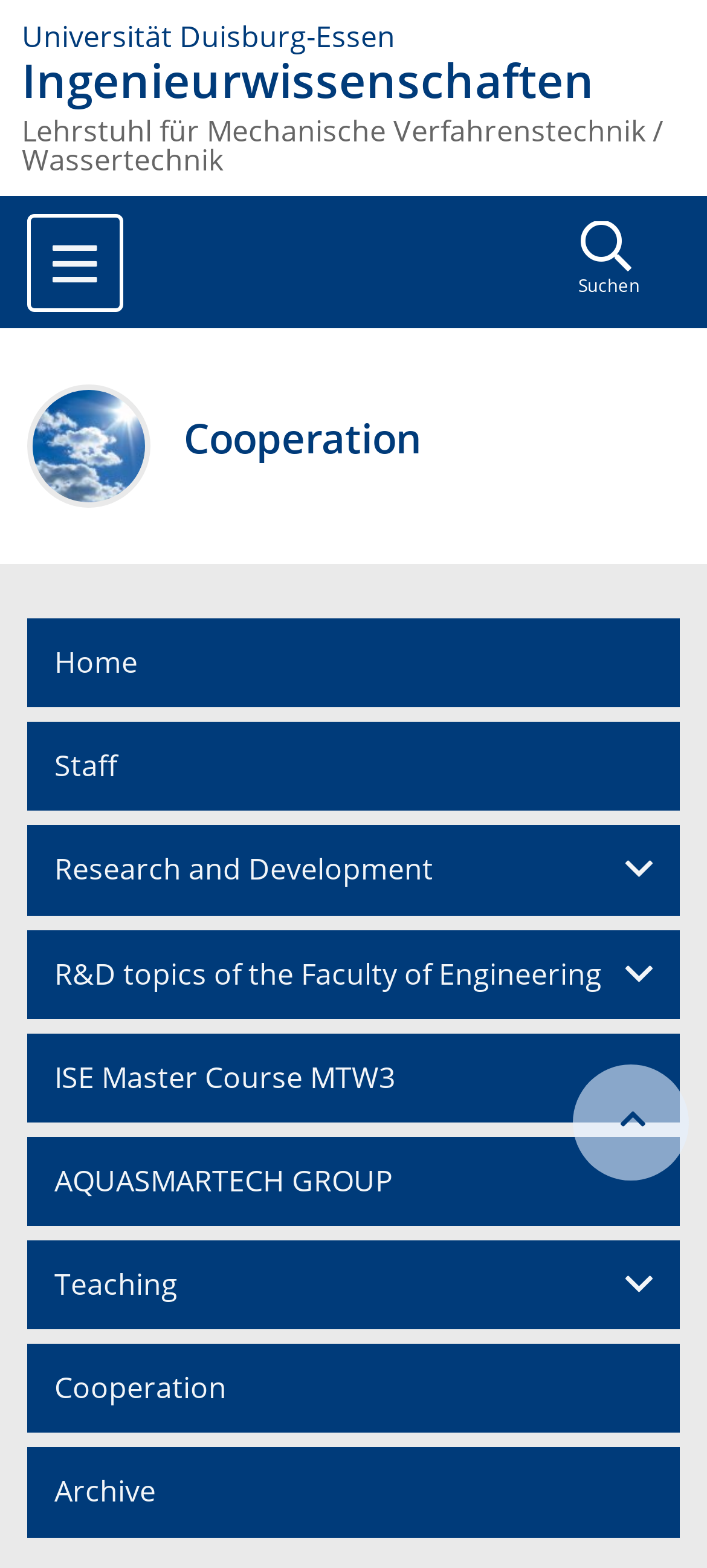Identify the bounding box coordinates of the clickable section necessary to follow the following instruction: "go to Universität Duisburg-Essen". The coordinates should be presented as four float numbers from 0 to 1, i.e., [left, top, right, bottom].

[0.031, 0.009, 0.969, 0.037]